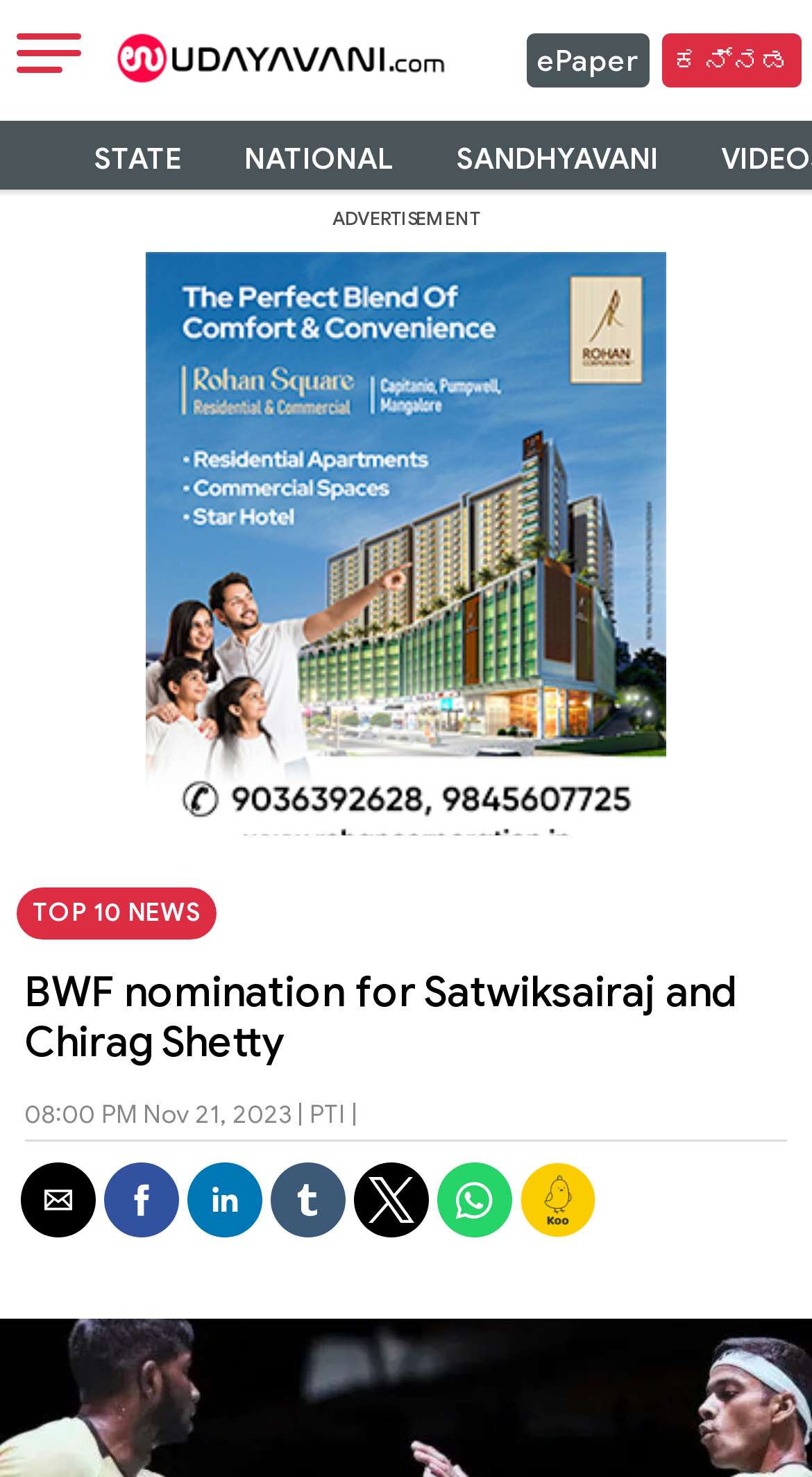Generate a comprehensive description of the webpage content.

The webpage appears to be a news article about Indian badminton stars Satwiksairaj Rankireddy and Chirag Shetty being nominated for the Player of the Year award by the Badminton World Federation (BWF).

At the top left corner, there is a button labeled "Sidebar". Next to it, there is a logo image with a link to the website's homepage. On the top right corner, there are links to other languages, including Kannada, and an ePaper link.

Below the logo, there are three links to different sections of the website: STATE, NATIONAL, and SANDHYAVANI. The SANDHYAVANI section has an advertisement region with a static text "ADVERTISEMENT" above it.

The main content of the webpage is a news article with a heading "BWF nomination for Satwiksairaj and Chirag Shetty" at the top. Below the heading, there is a timestamp "08:00 PM Nov 21, 2023 | PTI |". The article text is not explicitly mentioned in the accessibility tree, but it is likely to be a detailed report about the nomination.

On the right side of the article, there are several social media sharing buttons, including email, Facebook, LinkedIn, Tumblr, Twitter, and WhatsApp. Below these buttons, there is a link to the Koo App with an accompanying image.

Overall, the webpage has a simple layout with a clear hierarchy of elements, making it easy to navigate and read.